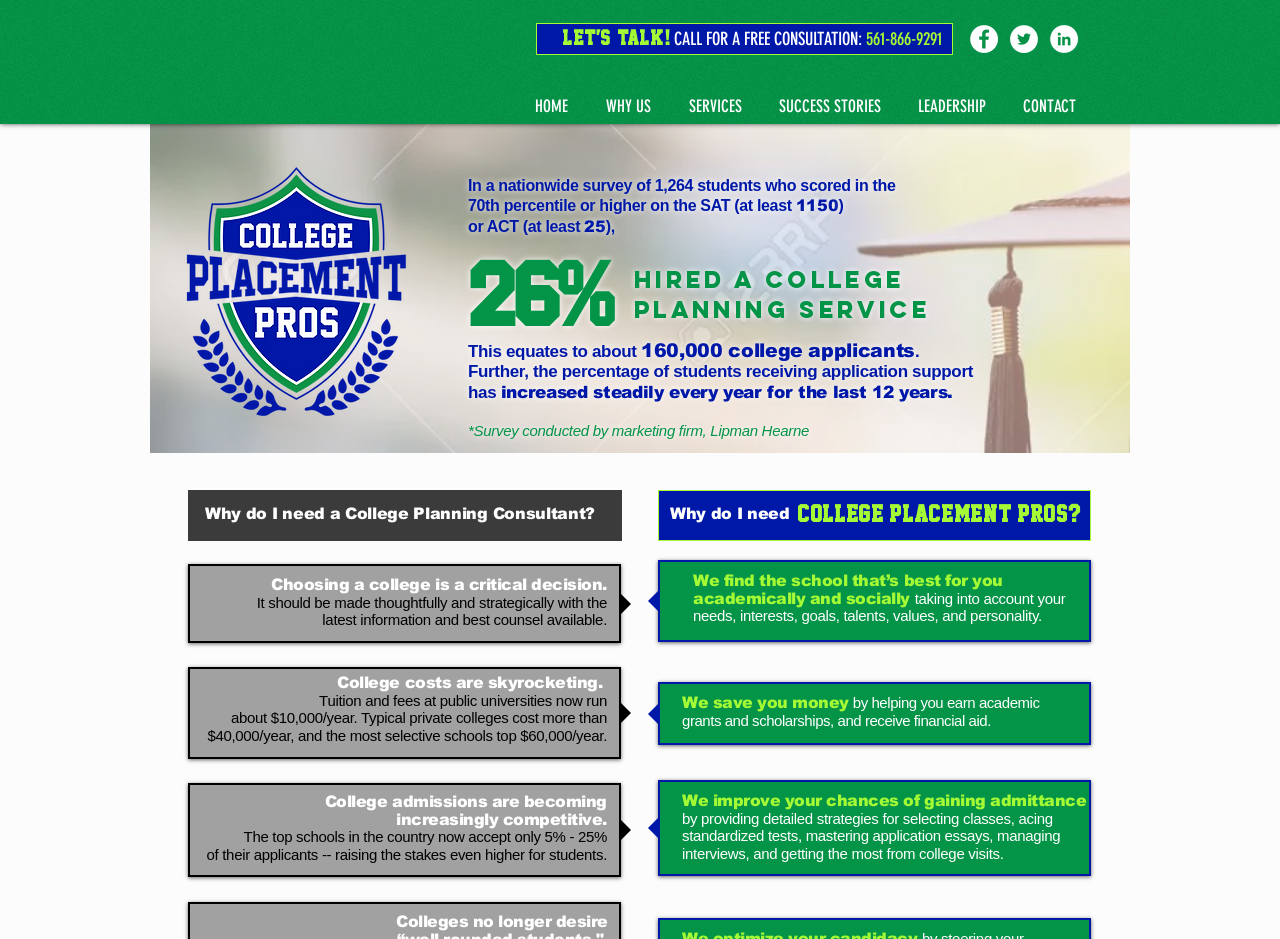What is the acceptance rate of top schools?
Give a one-word or short phrase answer based on the image.

5% - 25%